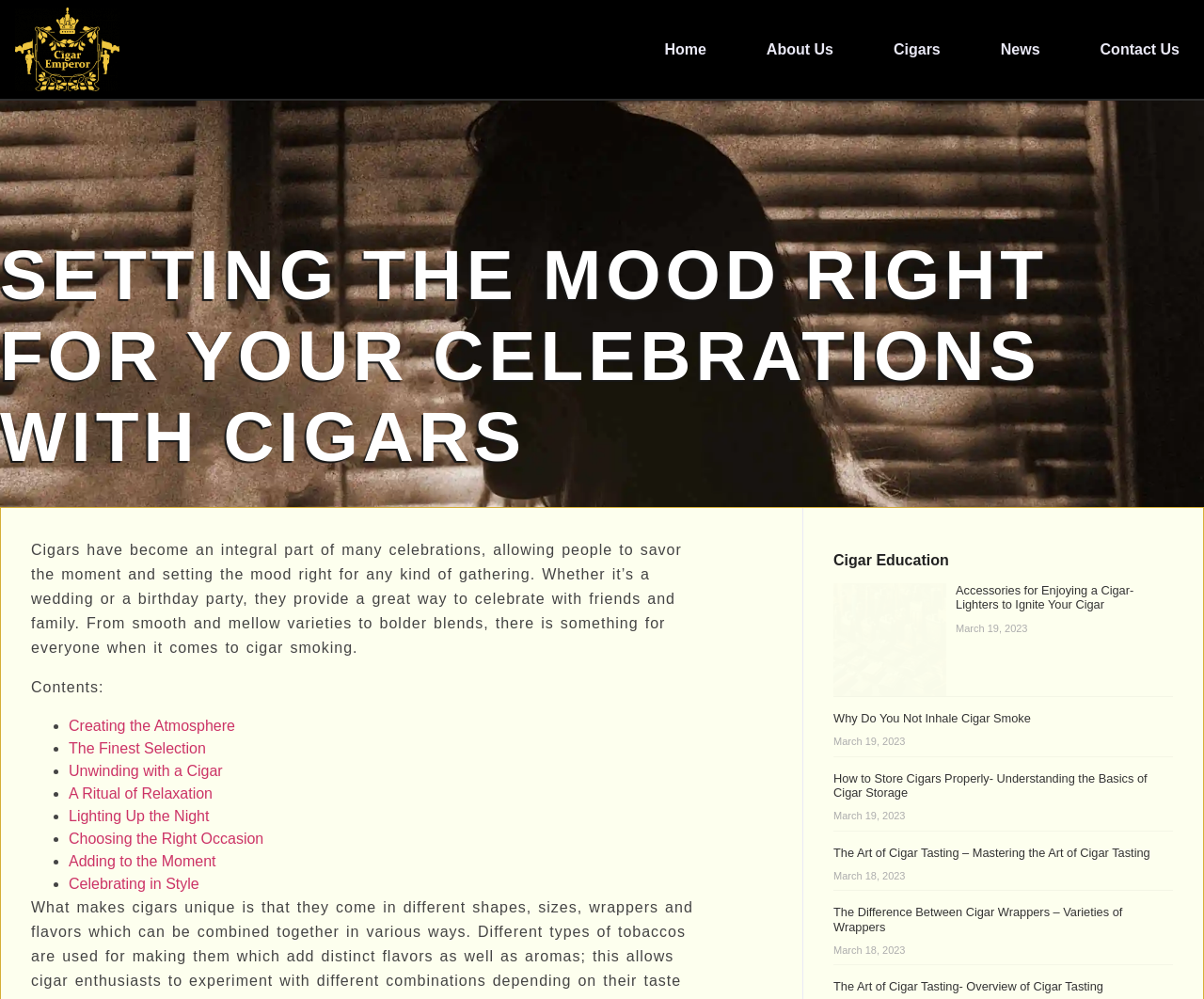Determine the main headline from the webpage and extract its text.

SETTING THE MOOD RIGHT FOR YOUR CELEBRATIONS WITH CIGARS